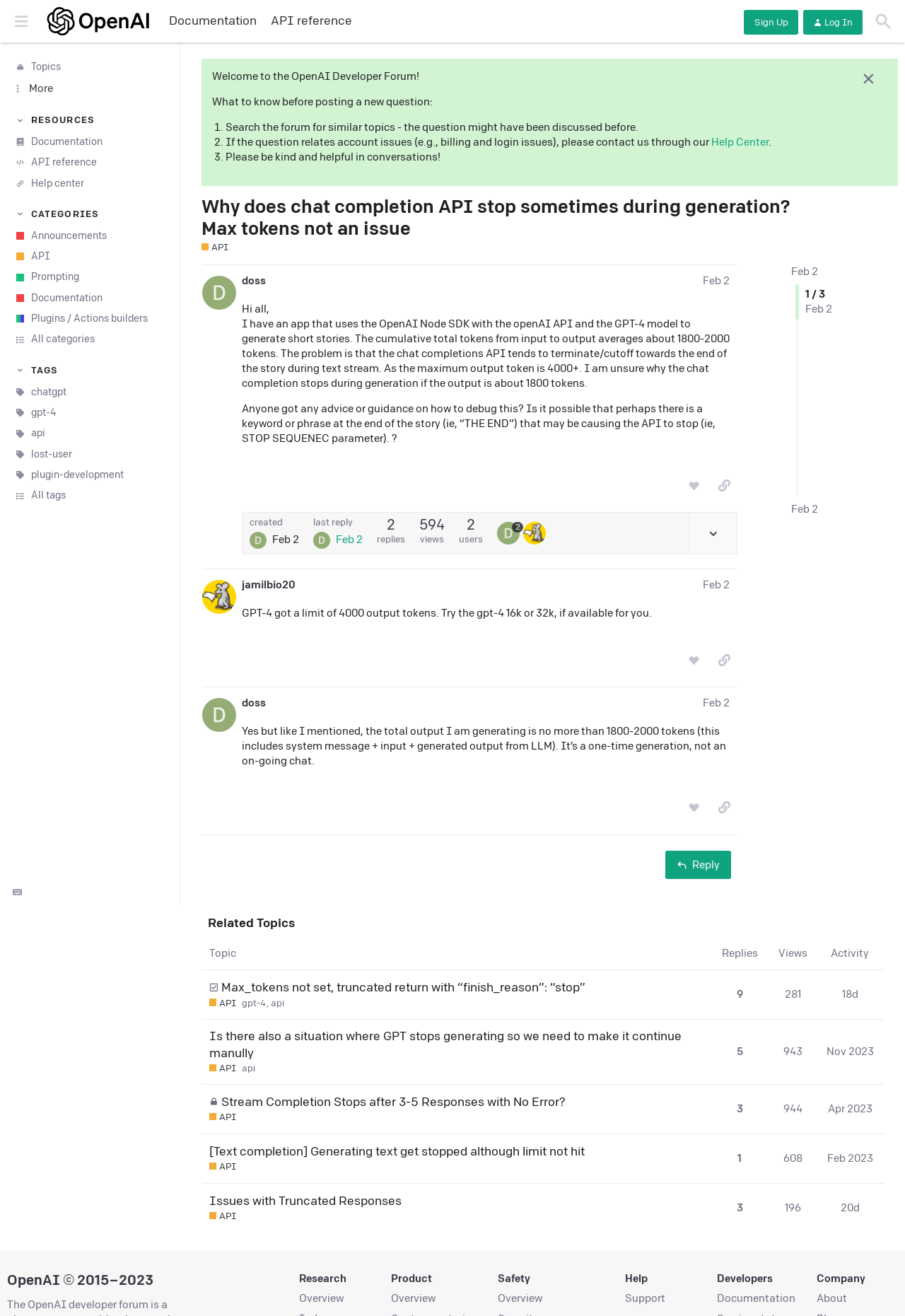Please identify the bounding box coordinates of the clickable region that I should interact with to perform the following instruction: "Read the post by 'doss'". The coordinates should be expressed as four float numbers between 0 and 1, i.e., [left, top, right, bottom].

[0.224, 0.201, 0.863, 0.432]